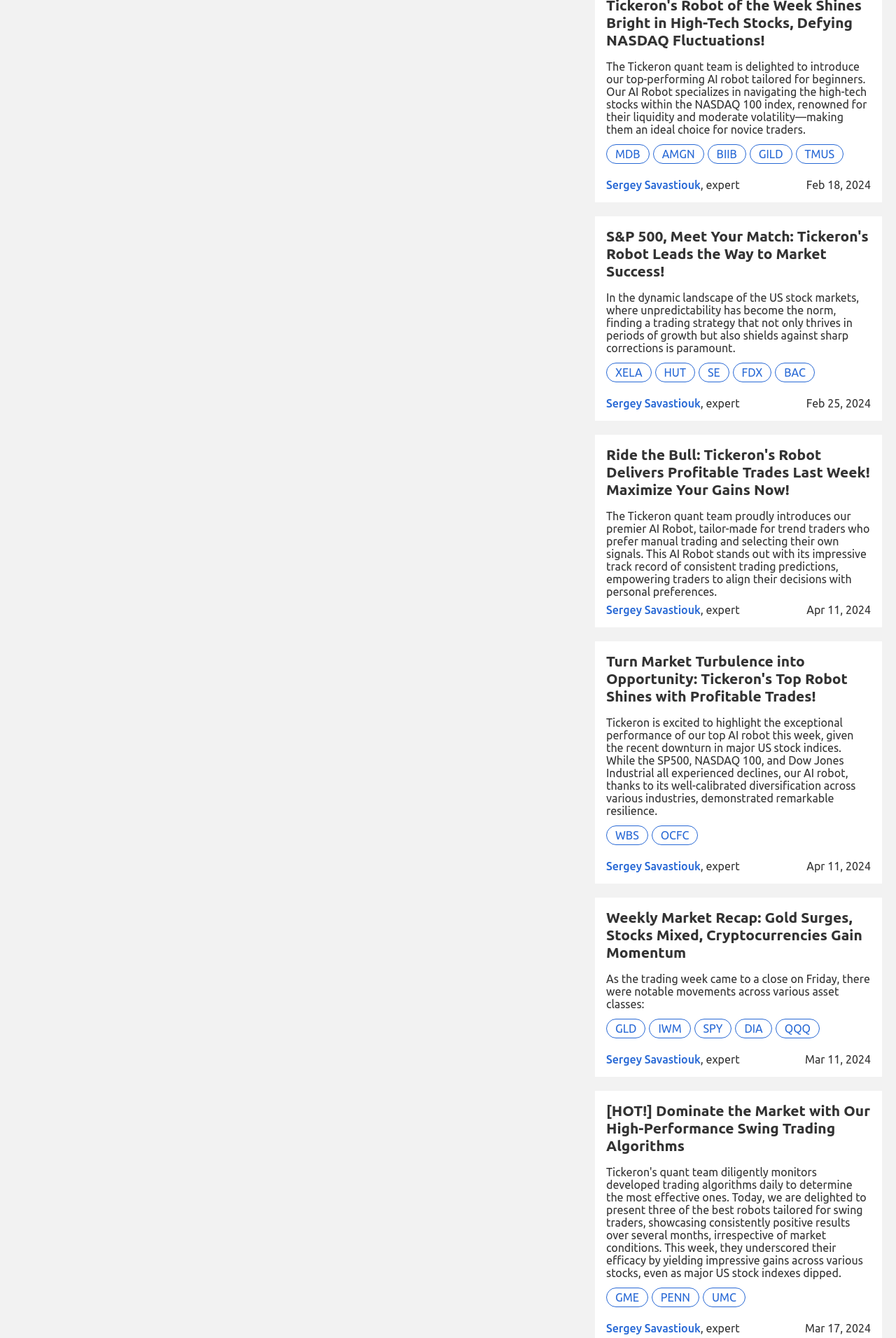Answer succinctly with a single word or phrase:
What is the name of the expert mentioned in the articles?

Sergey Savastiouk